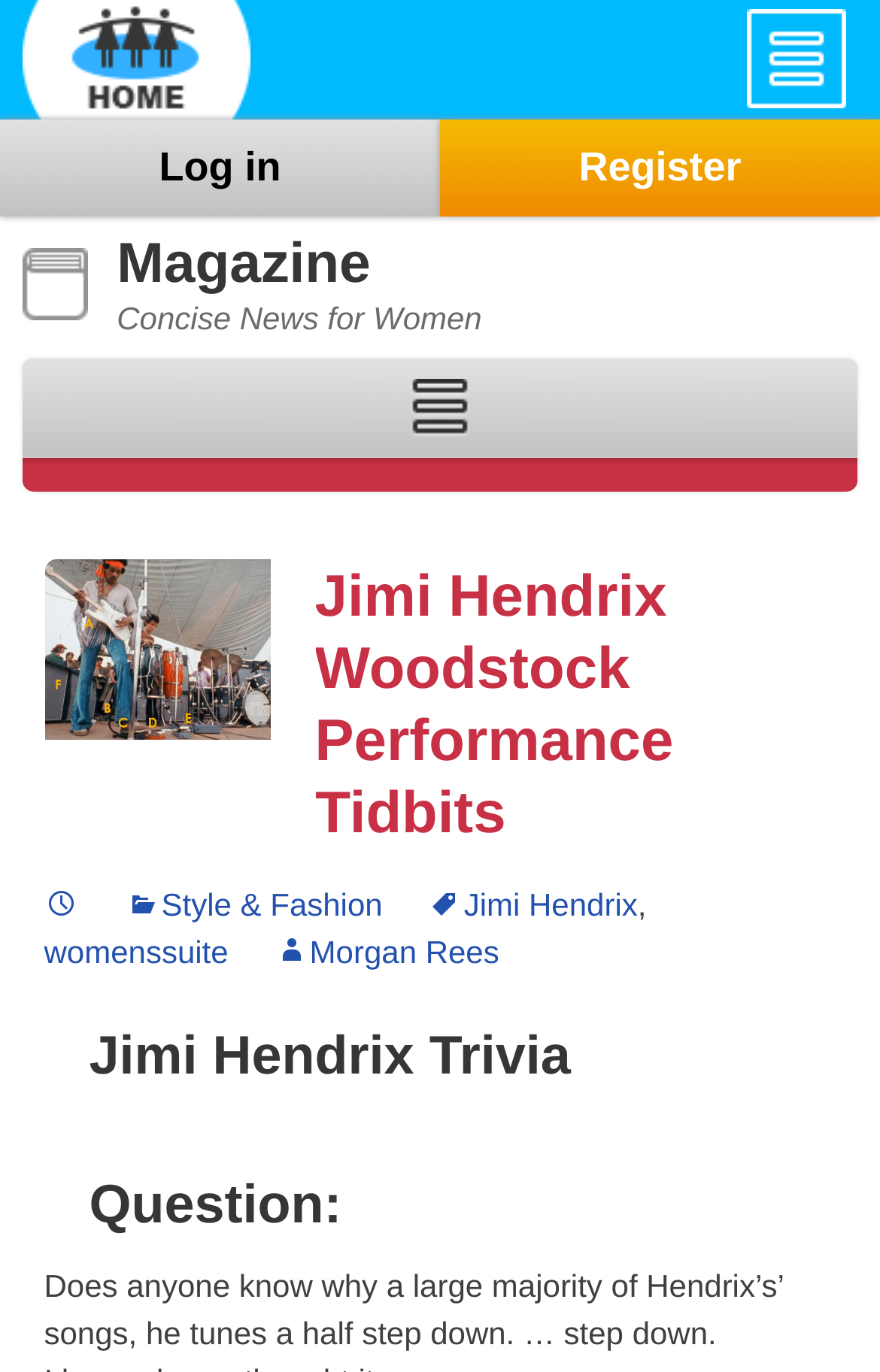Determine the main headline of the webpage and provide its text.

Jimi Hendrix Woodstock Performance Tidbits